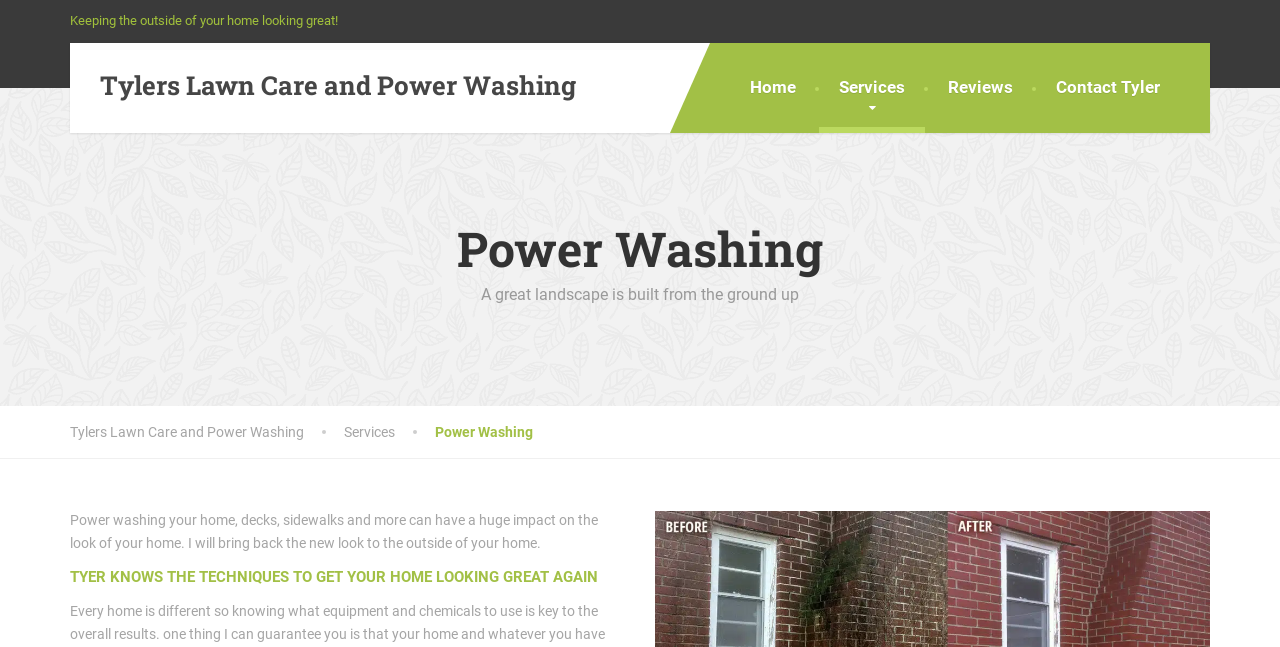Bounding box coordinates are specified in the format (top-left x, top-left y, bottom-right x, bottom-right y). All values are floating point numbers bounded between 0 and 1. Please provide the bounding box coordinate of the region this sentence describes: Services

[0.64, 0.066, 0.723, 0.205]